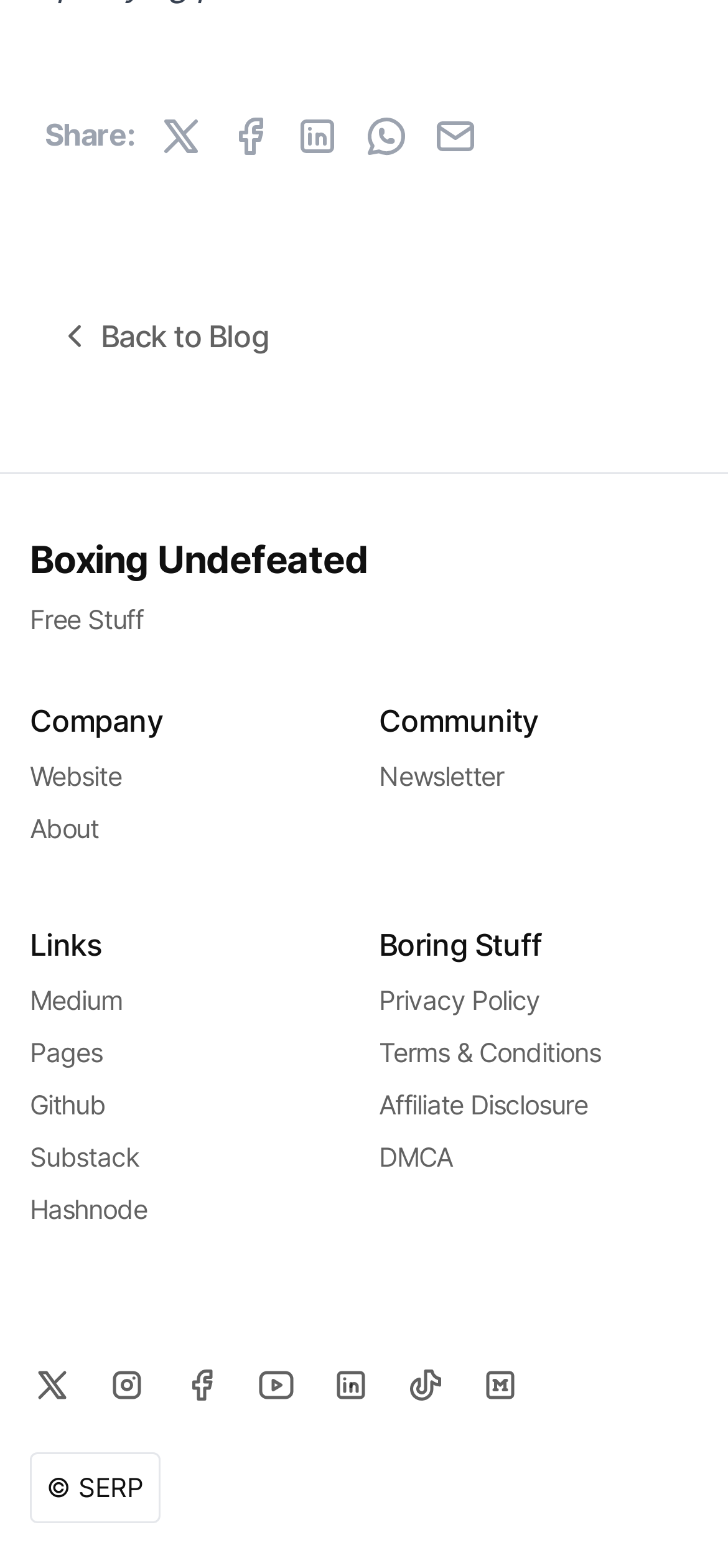Locate the coordinates of the bounding box for the clickable region that fulfills this instruction: "Share on Twitter".

[0.219, 0.072, 0.28, 0.101]